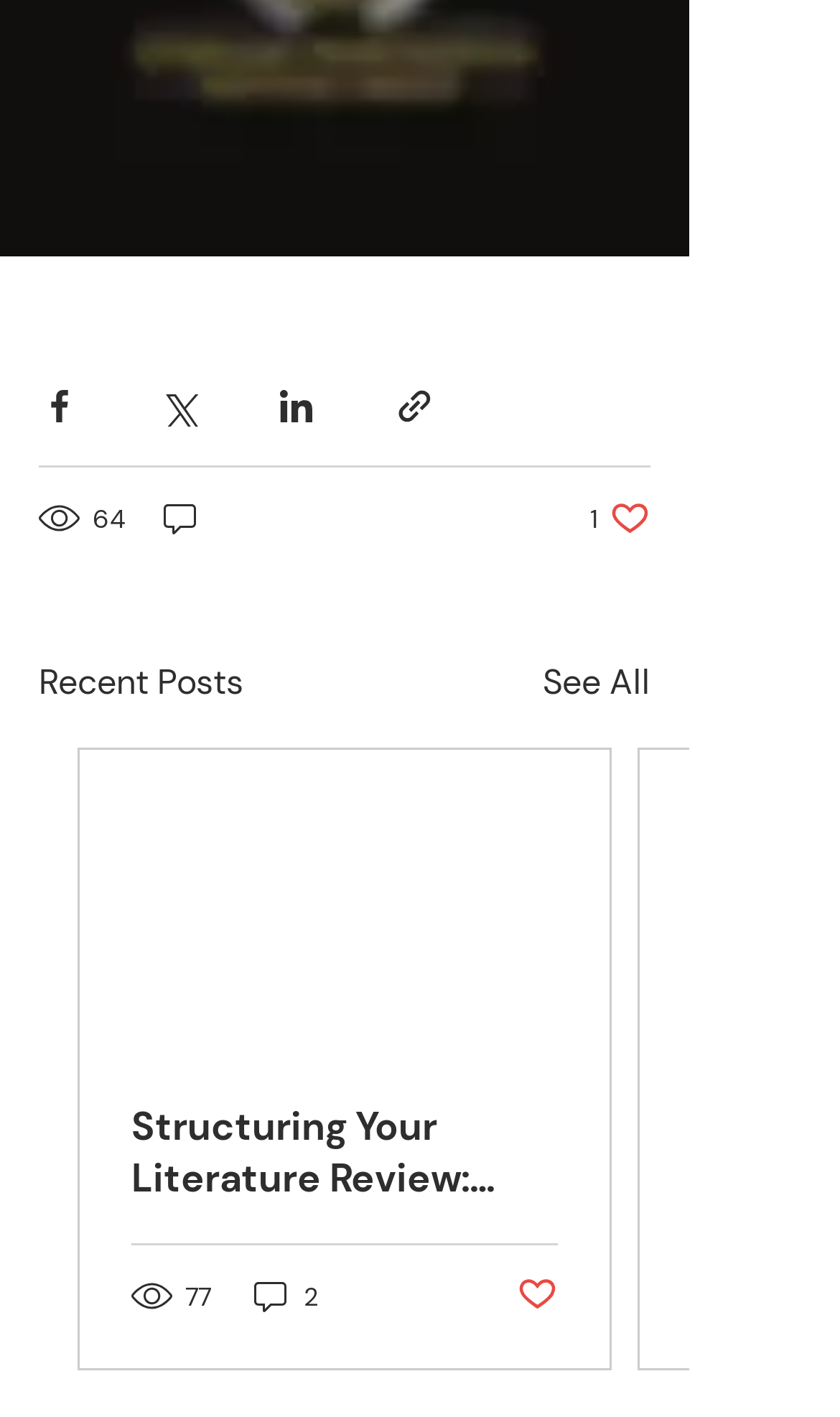Observe the image and answer the following question in detail: What is the purpose of the buttons with social media icons?

I found the answer by looking at the button elements with images of social media icons, which are located at the top of the webpage. The buttons are likely used to share content via Facebook, Twitter, LinkedIn, and link.